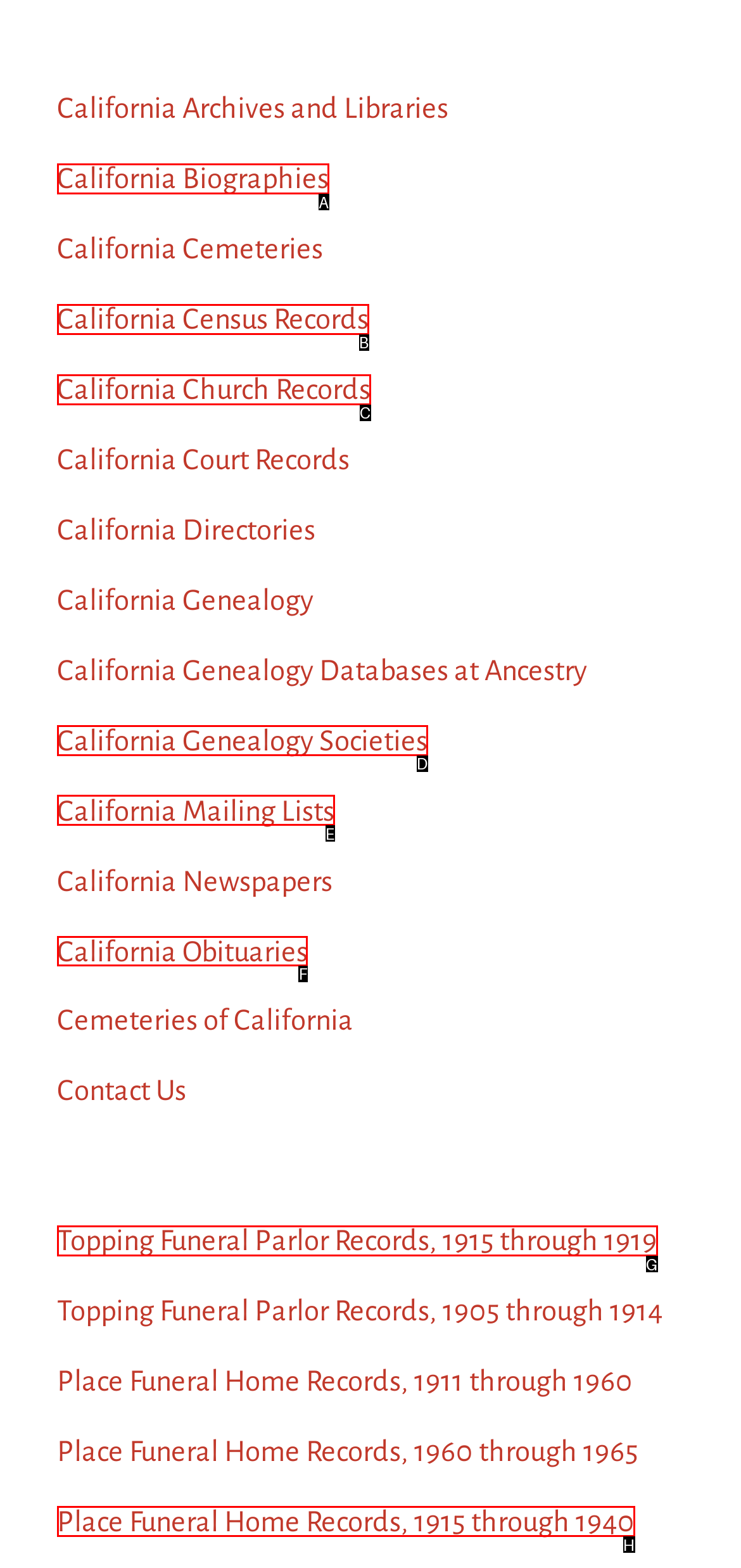Choose the HTML element that should be clicked to achieve this task: View California Obituaries
Respond with the letter of the correct choice.

F